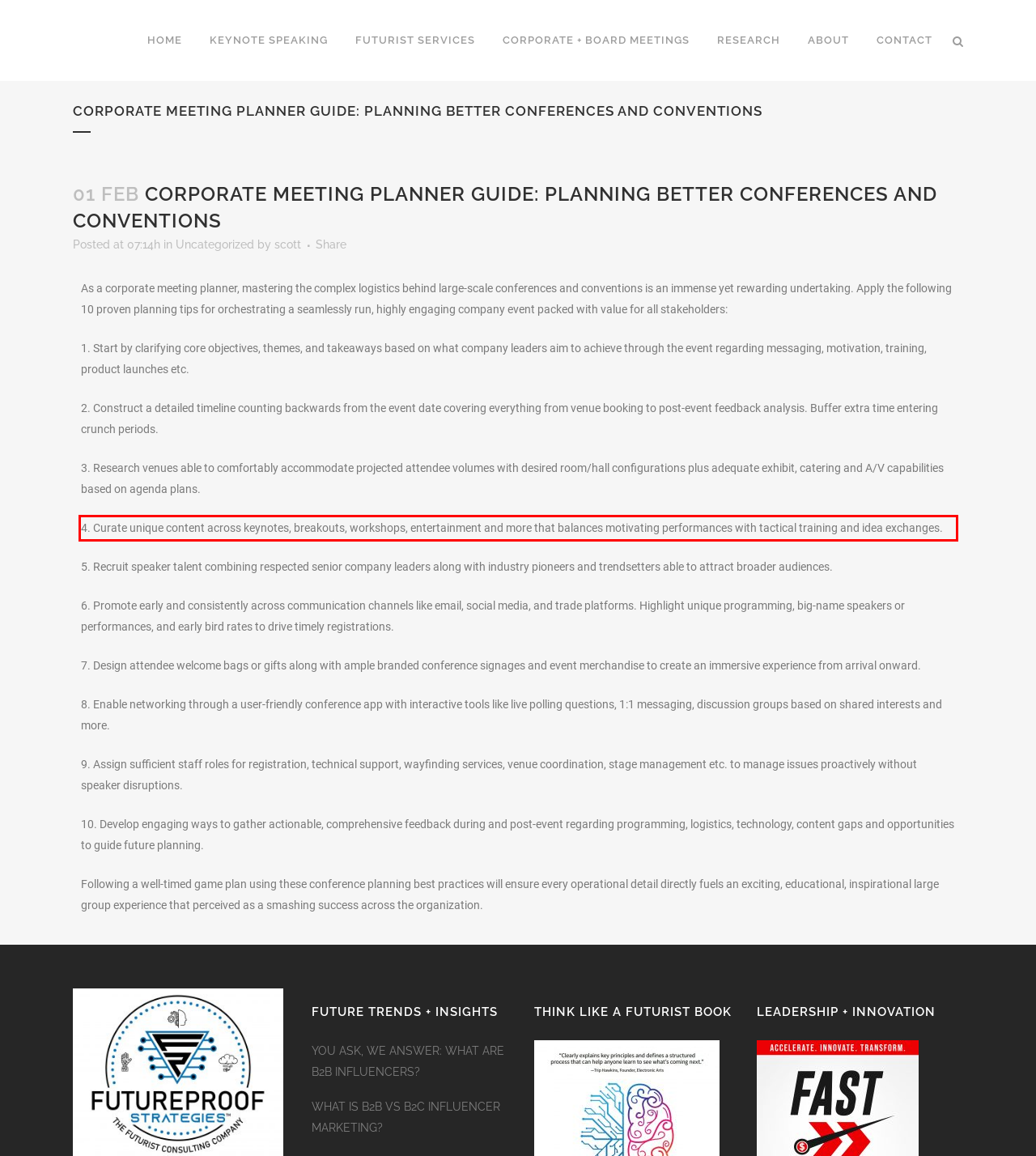Please perform OCR on the text content within the red bounding box that is highlighted in the provided webpage screenshot.

4. Curate unique content across keynotes, breakouts, workshops, entertainment and more that balances motivating performances with tactical training and idea exchanges.